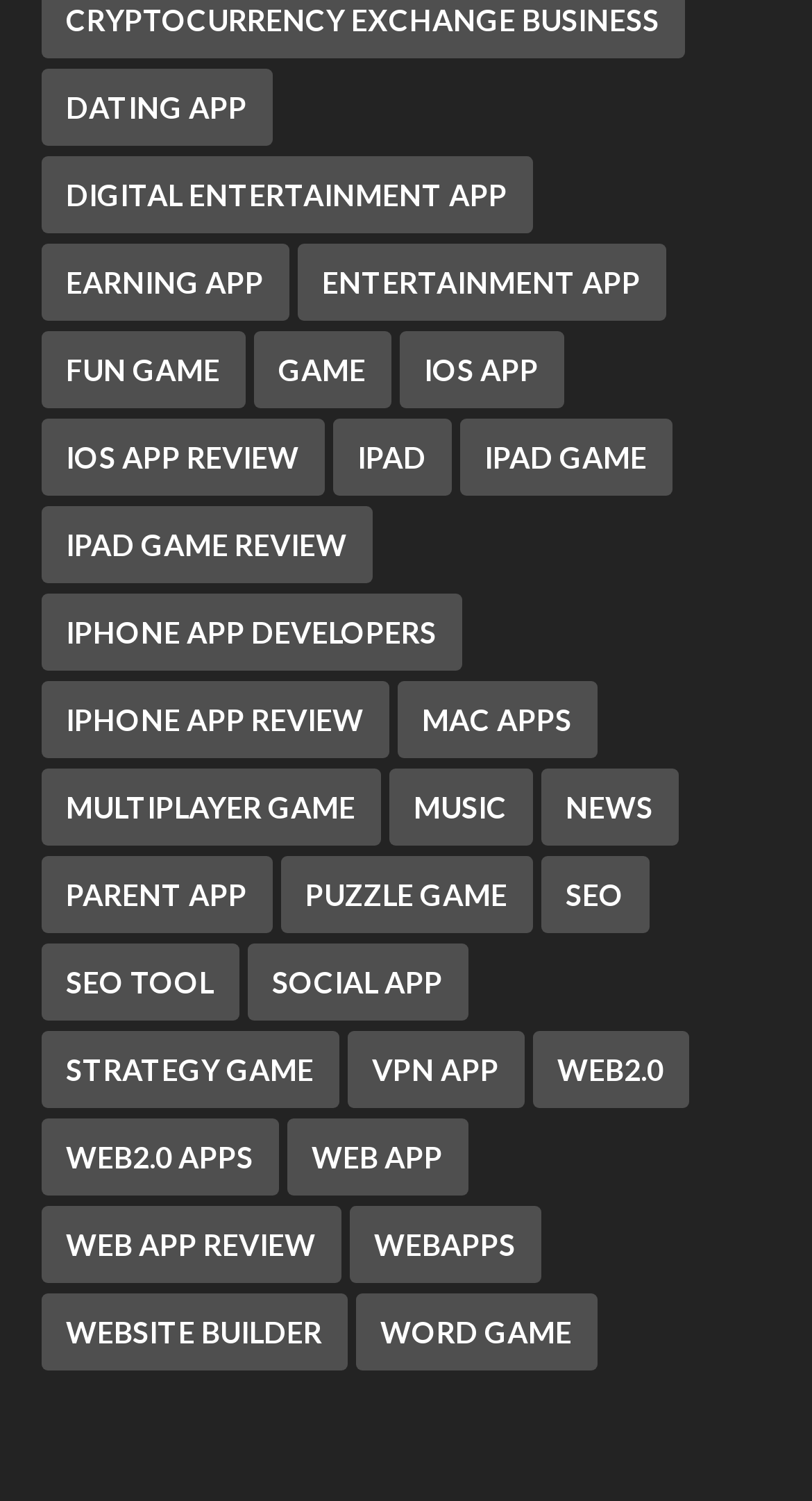Provide the bounding box coordinates of the section that needs to be clicked to accomplish the following instruction: "Explore fun game."

[0.05, 0.221, 0.301, 0.272]